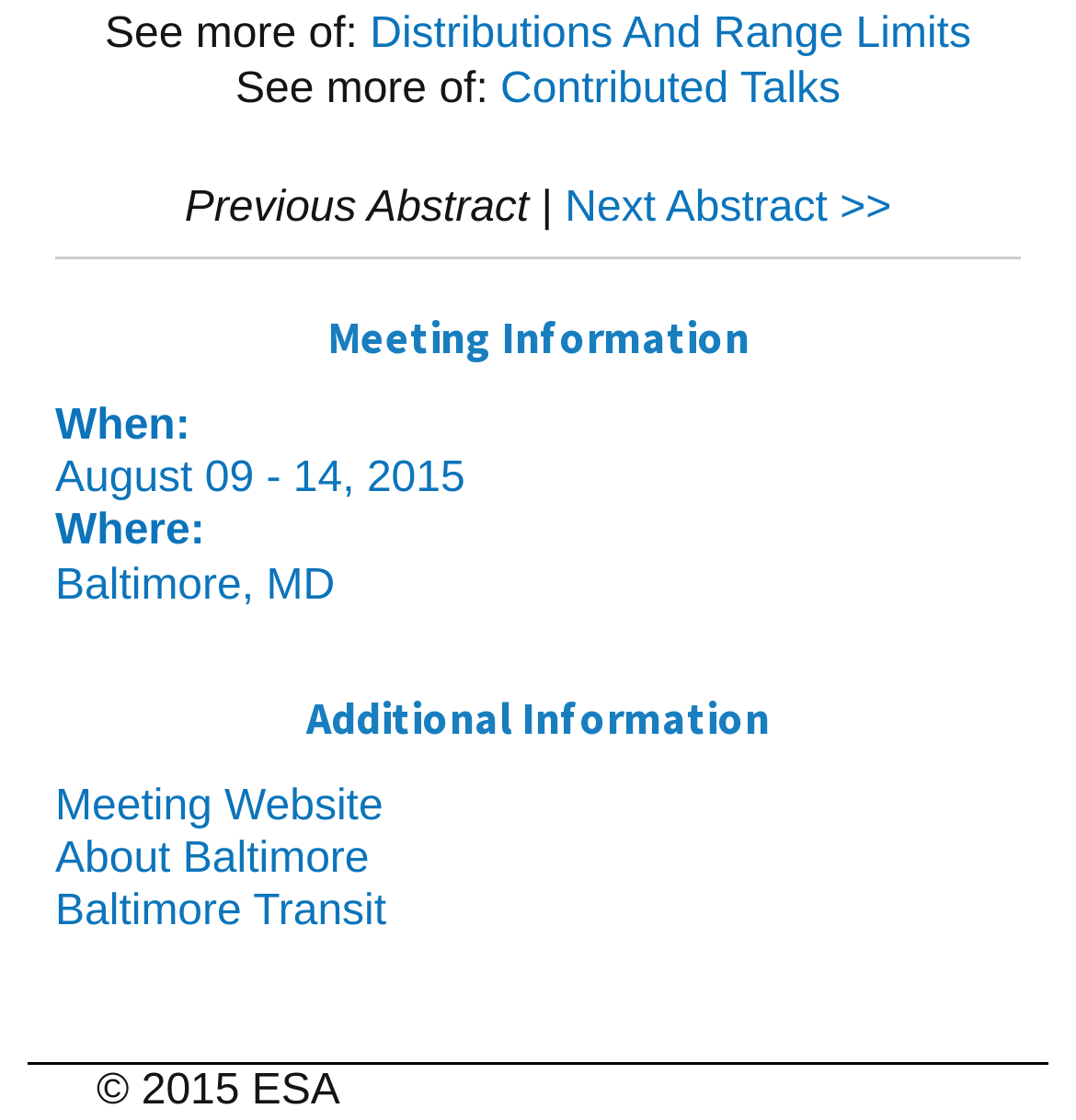What is the text before 'Distributions And Range Limits'?
Please provide a comprehensive answer based on the details in the screenshot.

I found the text before 'Distributions And Range Limits' by looking at the top of the webpage, where it says 'See more of:' followed by the link 'Distributions And Range Limits'.